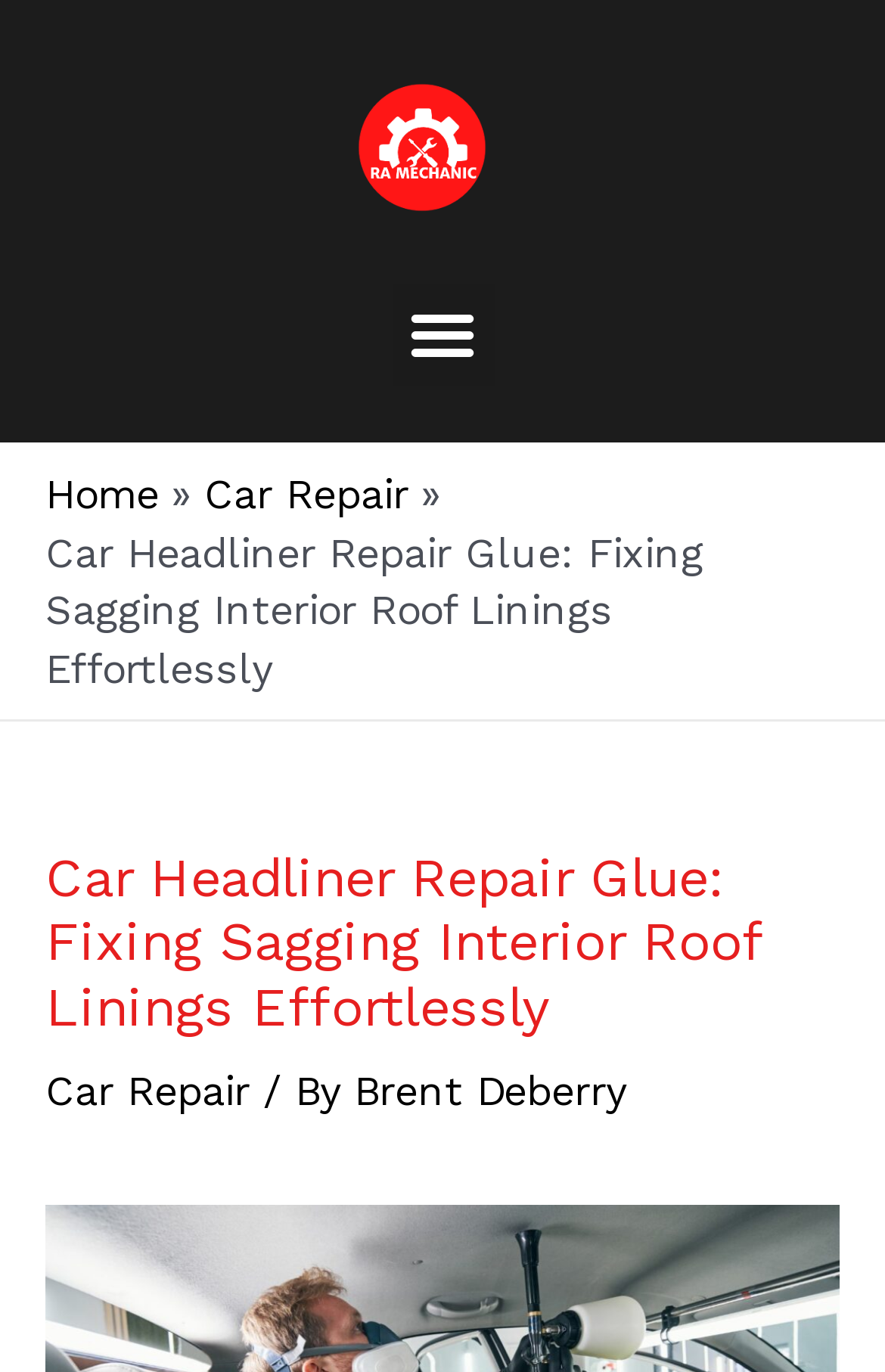What is the main topic of the webpage's content?
Please answer the question with as much detail as possible using the screenshot.

The webpage's content is focused on car headliner repair, as indicated by the header text and the overall structure of the webpage.